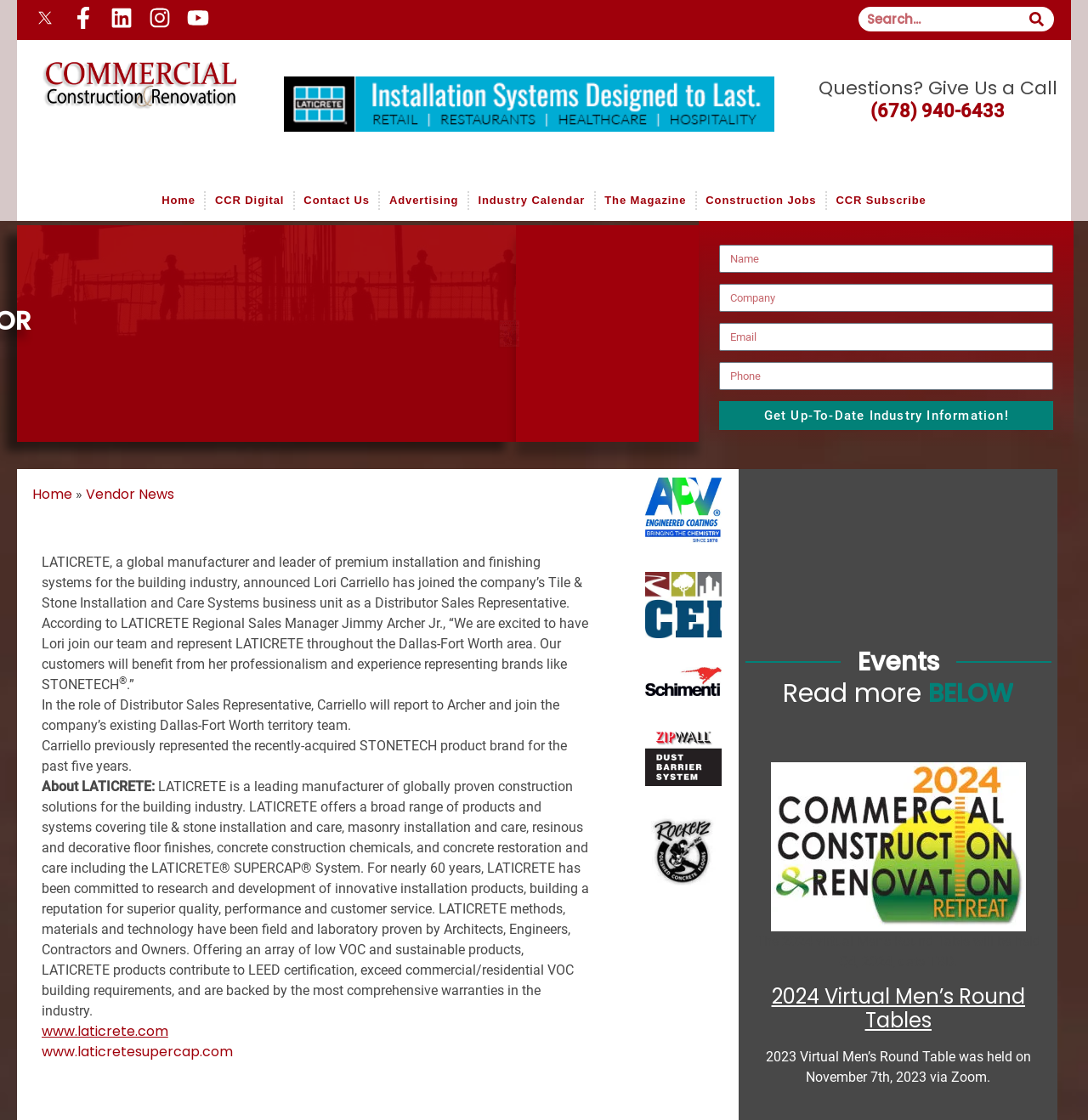Please identify the coordinates of the bounding box that should be clicked to fulfill this instruction: "Contact us".

[0.277, 0.153, 0.342, 0.204]